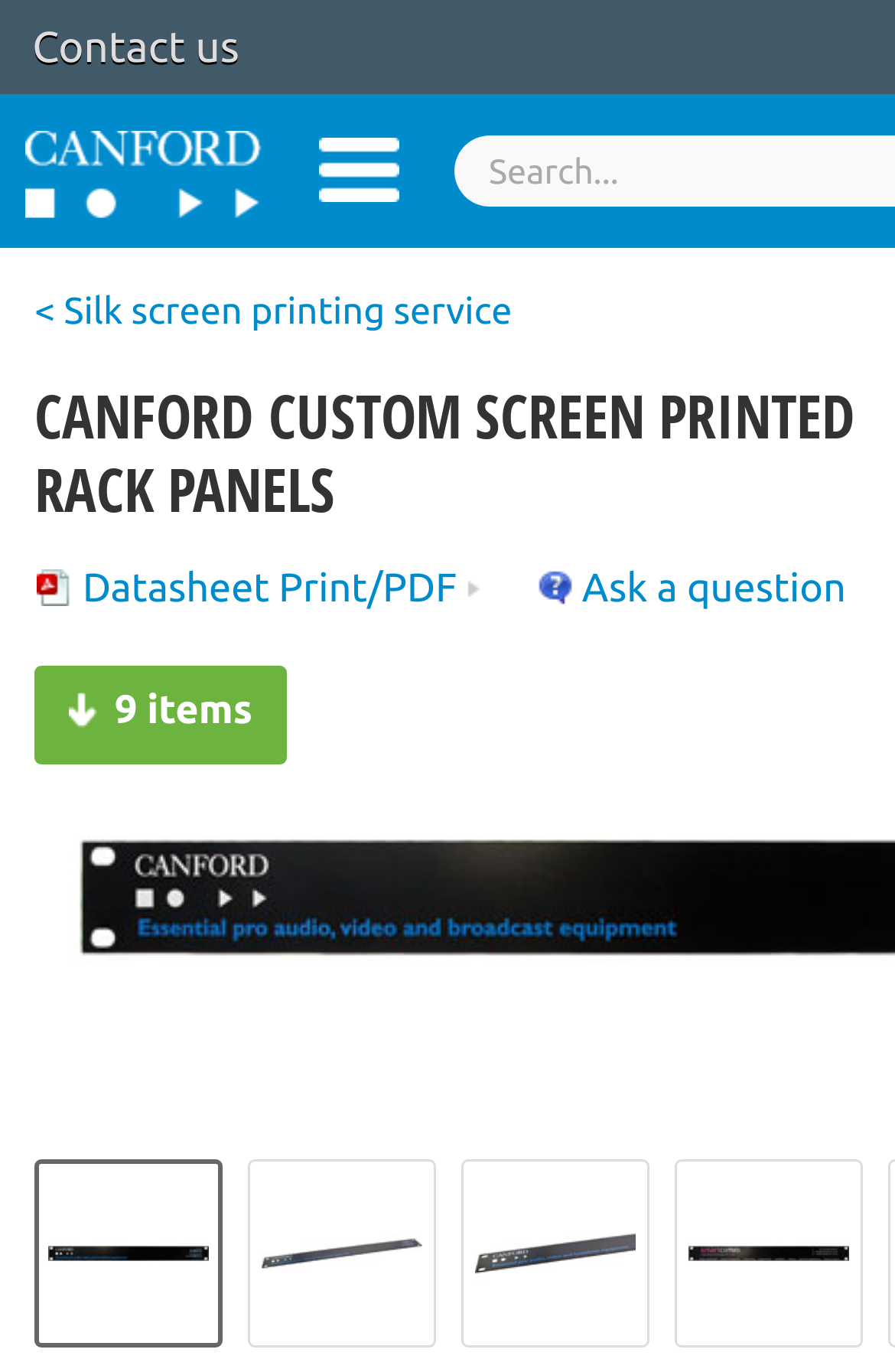Find and specify the bounding box coordinates that correspond to the clickable region for the instruction: "Click Contact us".

[0.0, 0.0, 0.303, 0.069]